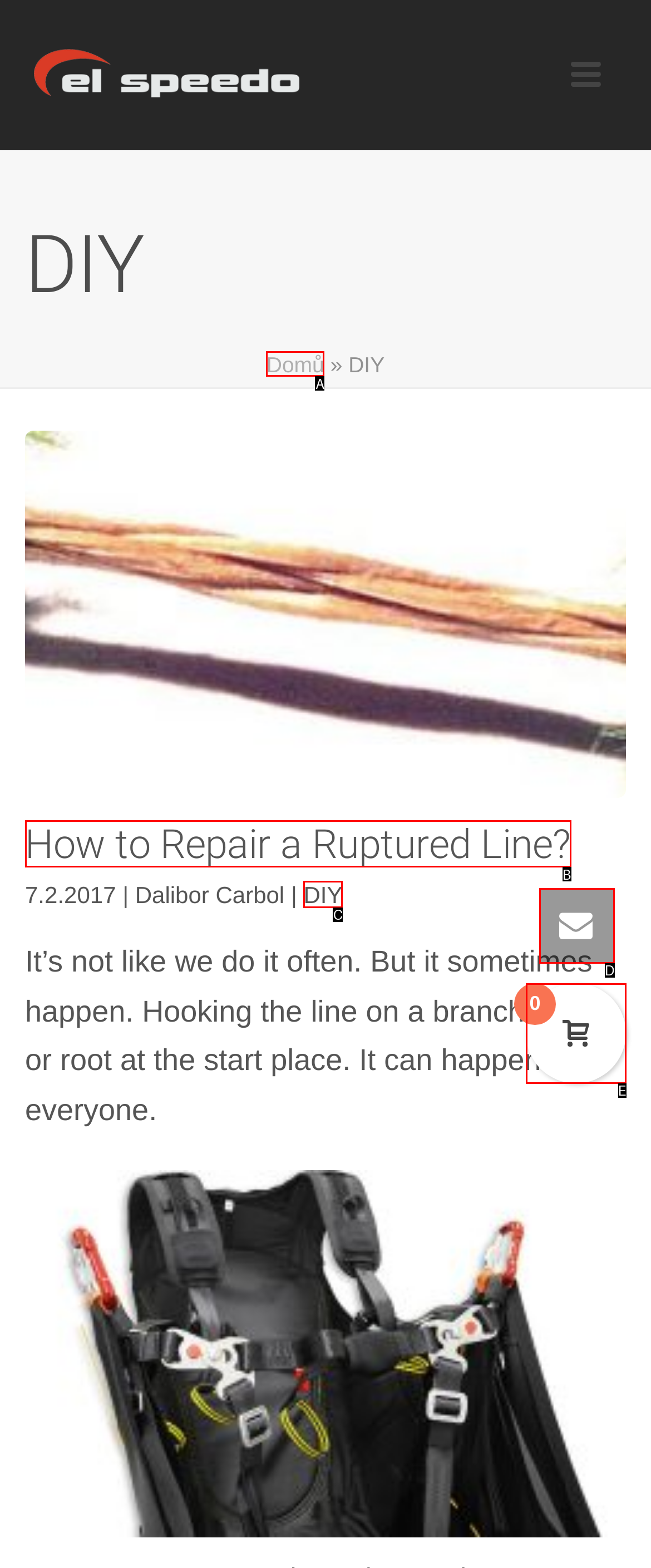Determine which UI element matches this description: parent_node: 0
Reply with the appropriate option's letter.

D